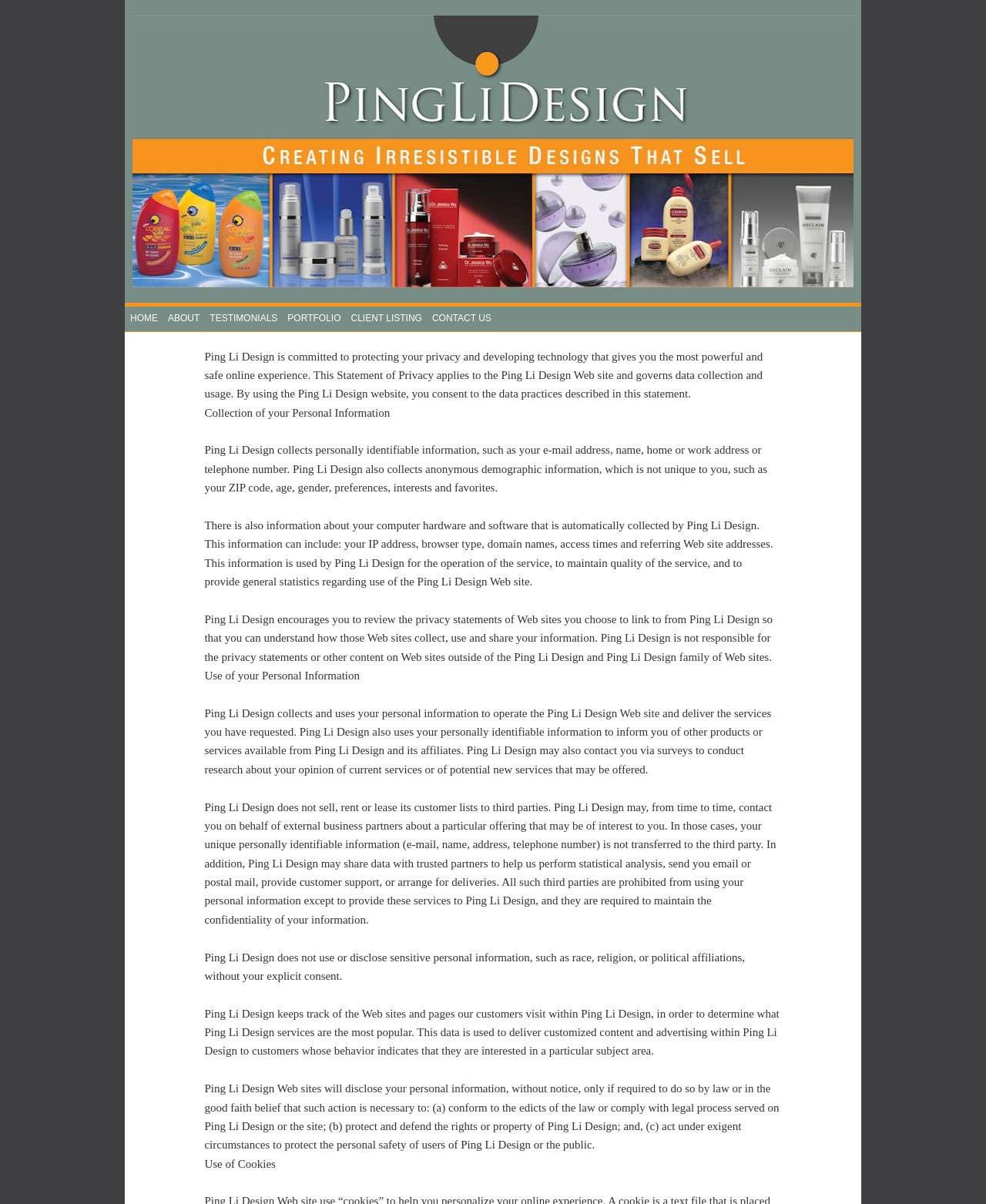What type of information does Ping Li Design collect?
Using the picture, provide a one-word or short phrase answer.

Personal and anonymous demographic